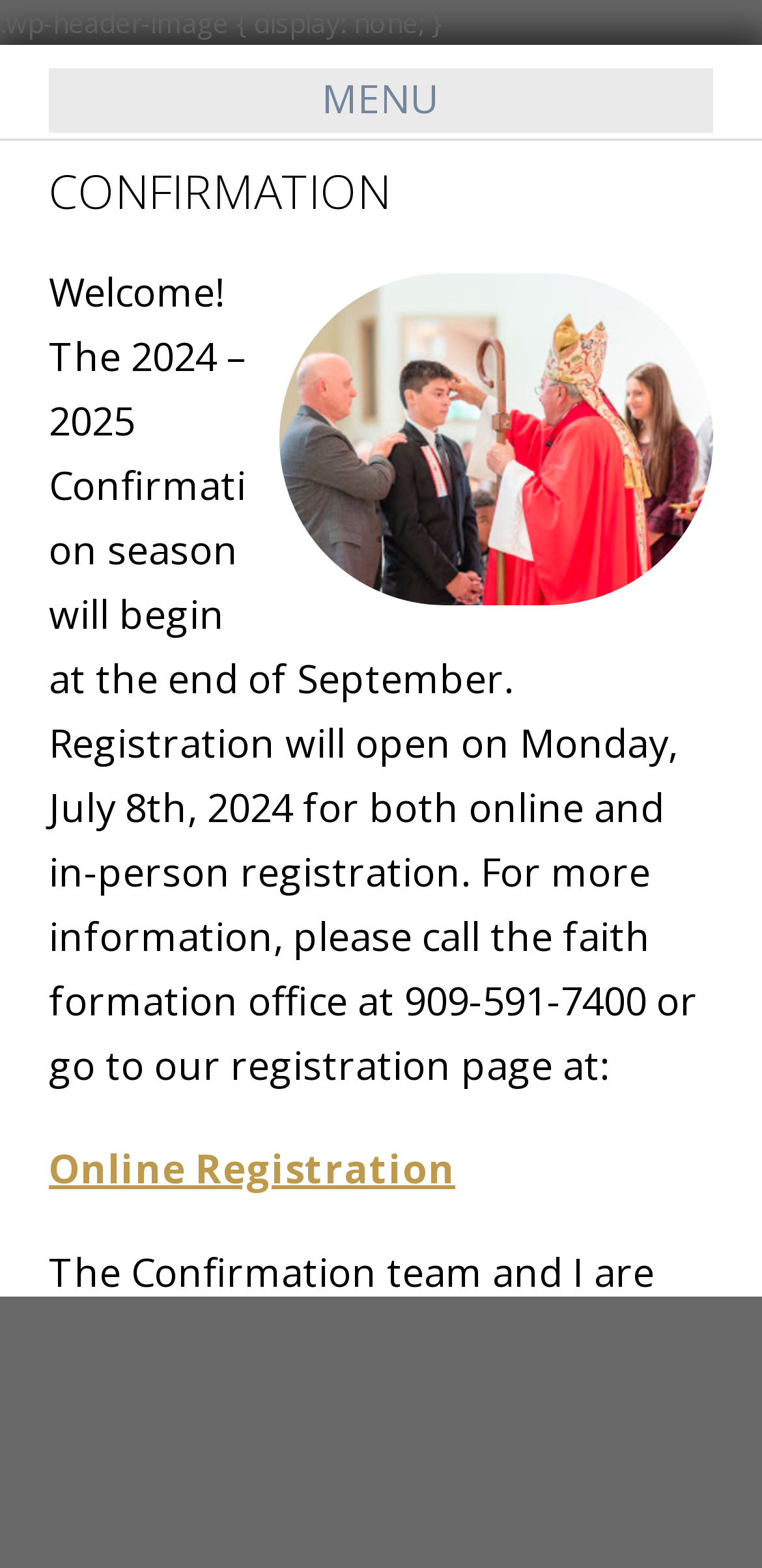Give a short answer using one word or phrase for the question:
When does the registration open?

Monday, July 8th, 2024